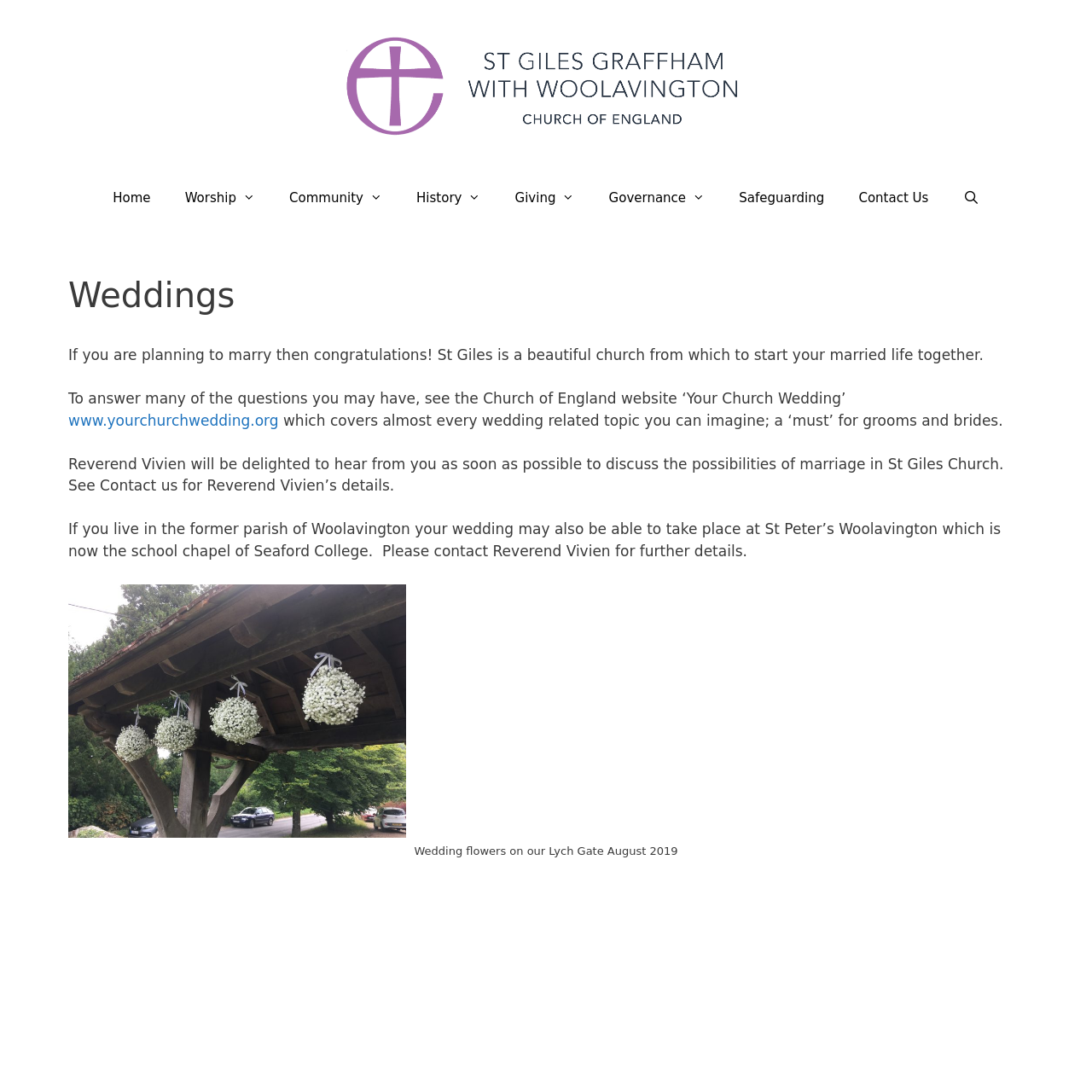Please give the bounding box coordinates of the area that should be clicked to fulfill the following instruction: "Contact Reverend Vivien". The coordinates should be in the format of four float numbers from 0 to 1, i.e., [left, top, right, bottom].

[0.062, 0.417, 0.919, 0.453]